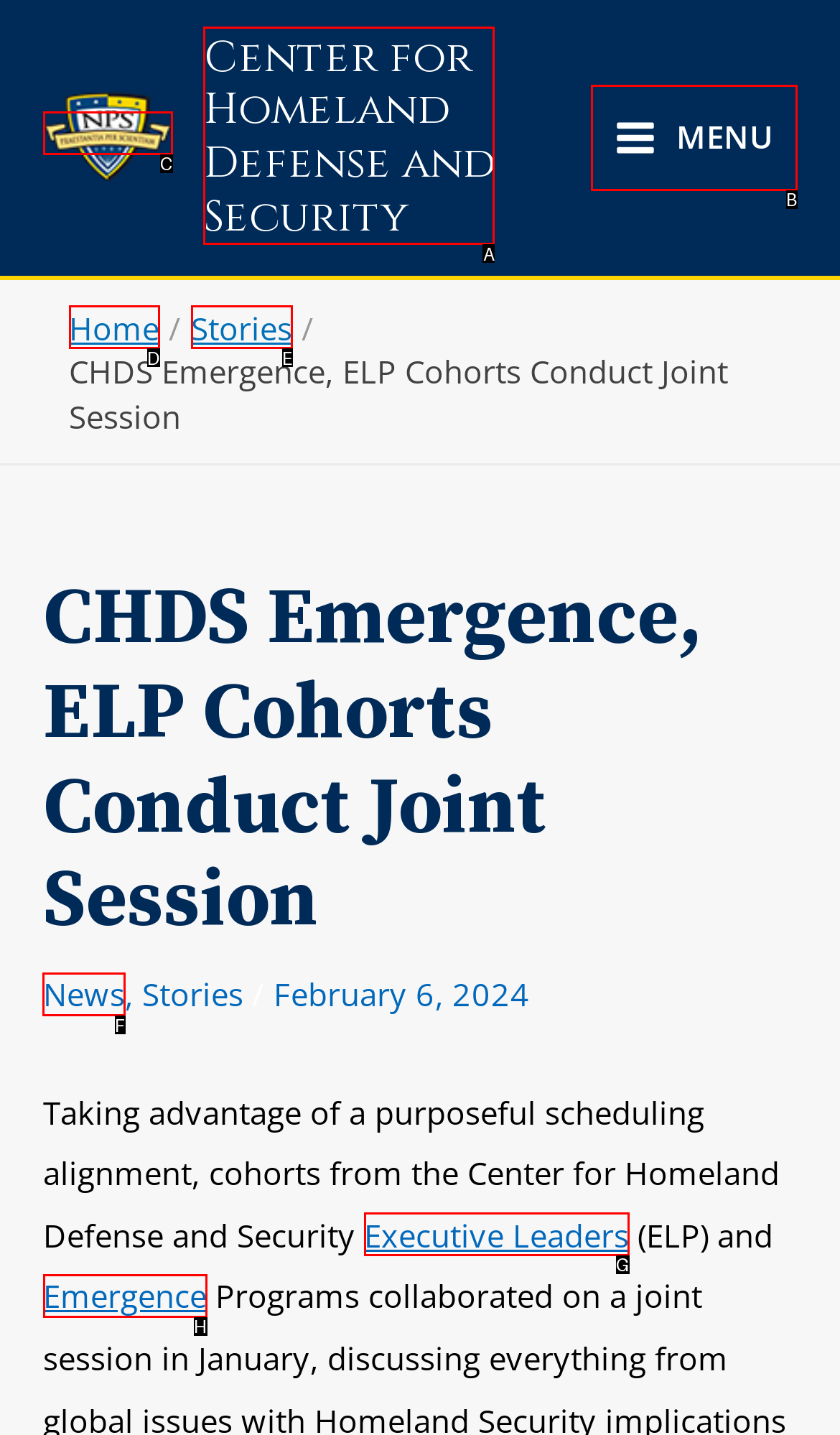Determine the letter of the element you should click to carry out the task: read news
Answer with the letter from the given choices.

F